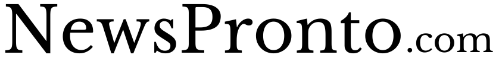What does the logo's presence do? Observe the screenshot and provide a one-word or short phrase answer.

Sets the tone for the content